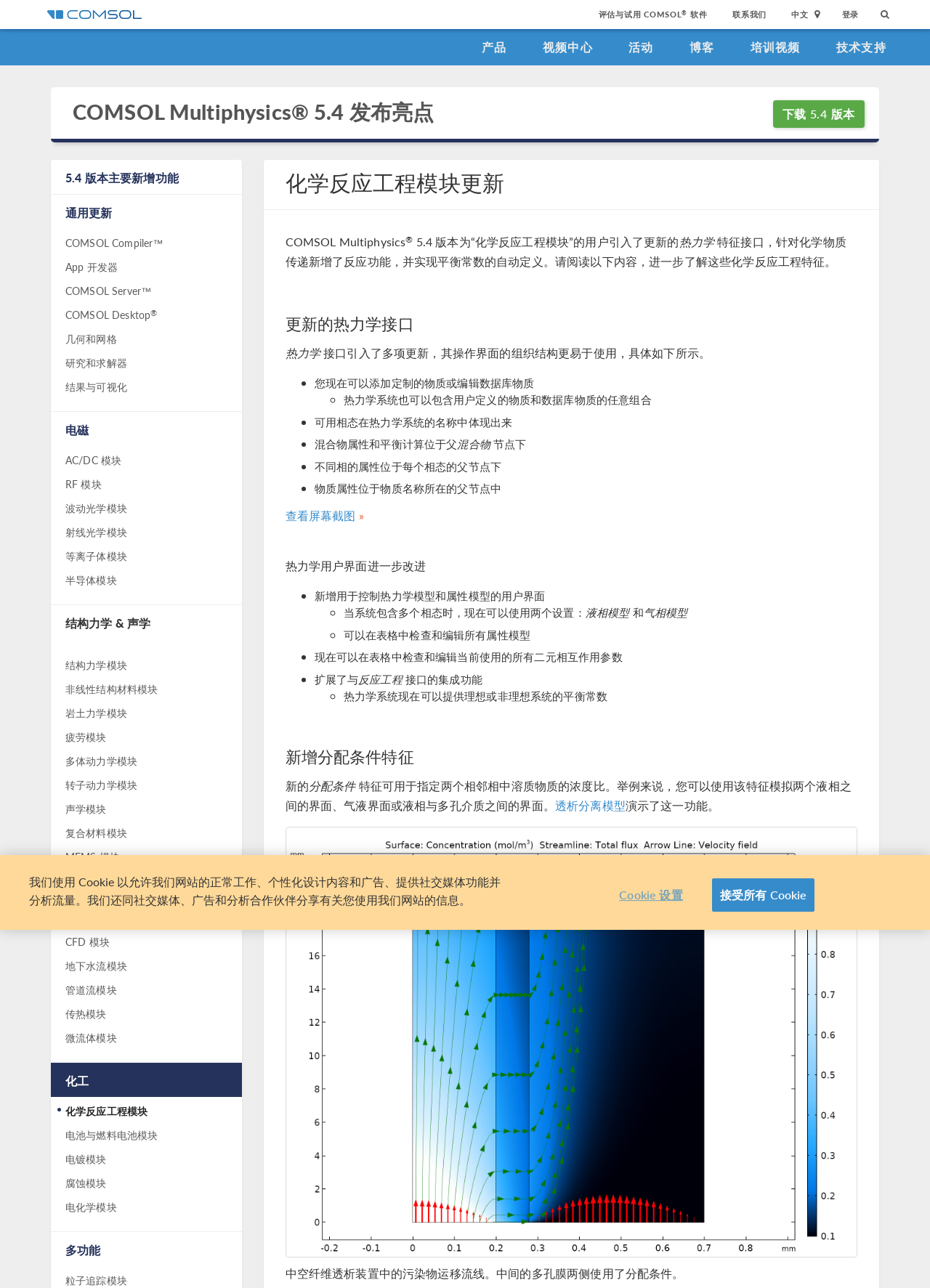What is the version of COMSOL Multiphysics mentioned on this webpage?
Based on the visual, give a brief answer using one word or a short phrase.

5.4